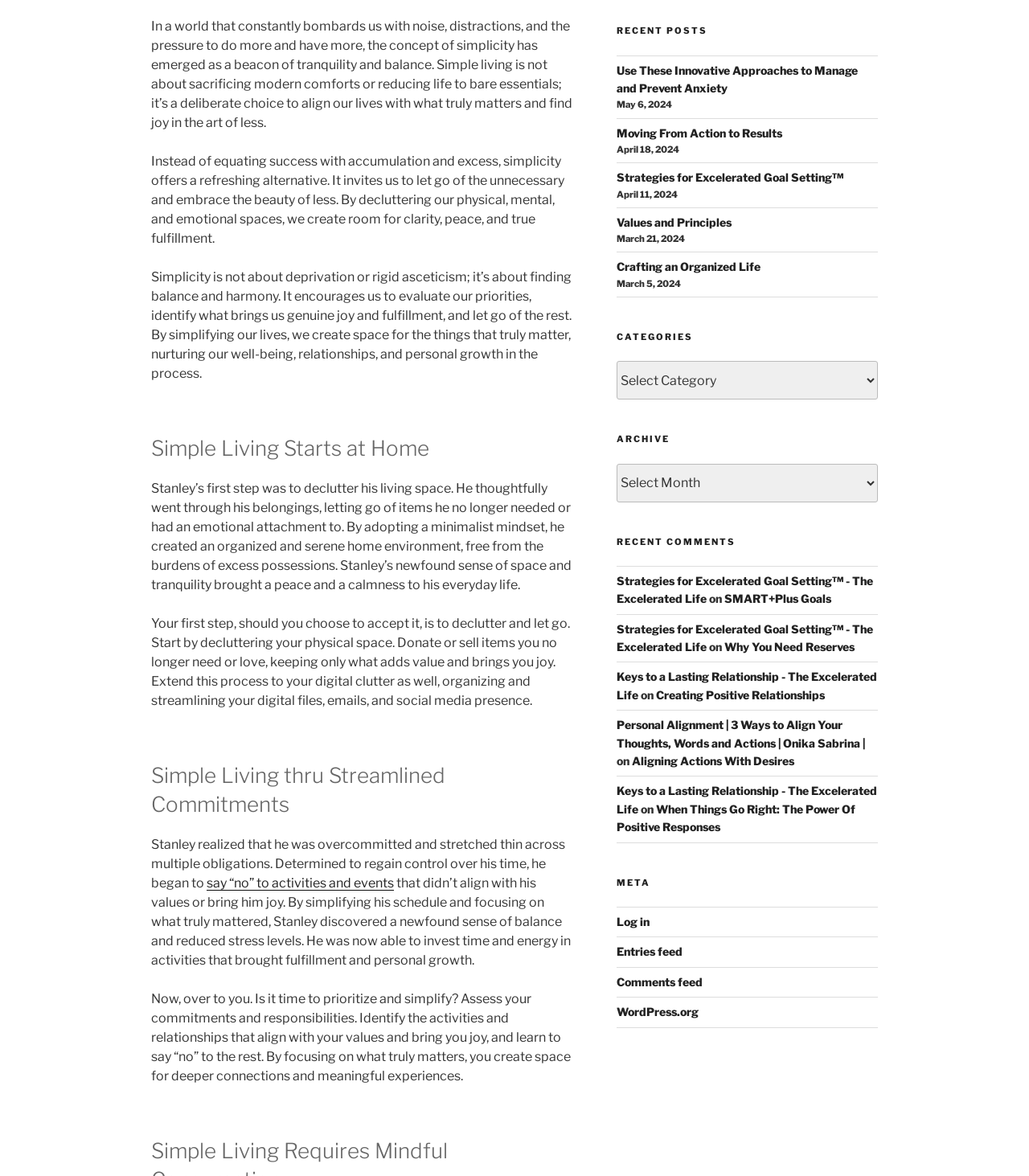Please examine the image and answer the question with a detailed explanation:
What is the purpose of the 'Simple Living Starts at Home' section?

The 'Simple Living Starts at Home' section appears to be encouraging readers to start simplifying their lives by decluttering their physical space. The text suggests letting go of items that are no longer needed or loved, and creating an organized and serene home environment.